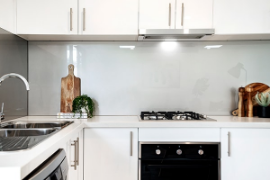Please answer the following question as detailed as possible based on the image: 
What material is the sink made of?

The caption describes the sink as 'gleaming under the soft lighting', and specifies that it is made of stainless steel, which is a common material used for sinks in modern kitchens.